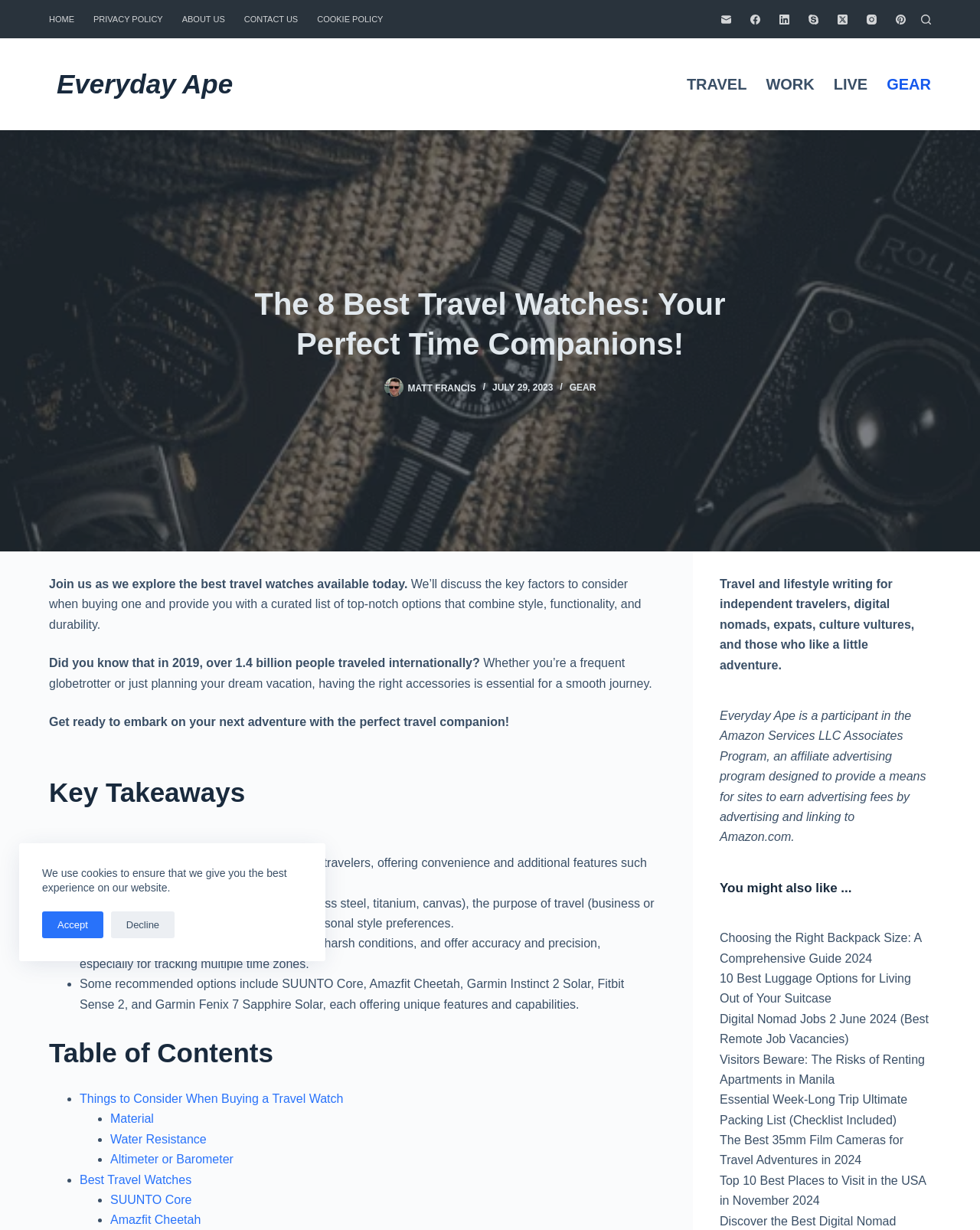What is the website's niche or topic?
Please provide a full and detailed response to the question.

Based on the content of the webpage, I can see that the website is focused on travel and lifestyle topics. The article is discussing travel watches, and there are also links to other articles on topics such as backpacking, luggage, and digital nomadism. This suggests that the website is geared towards travelers and individuals with an interest in lifestyle and adventure.